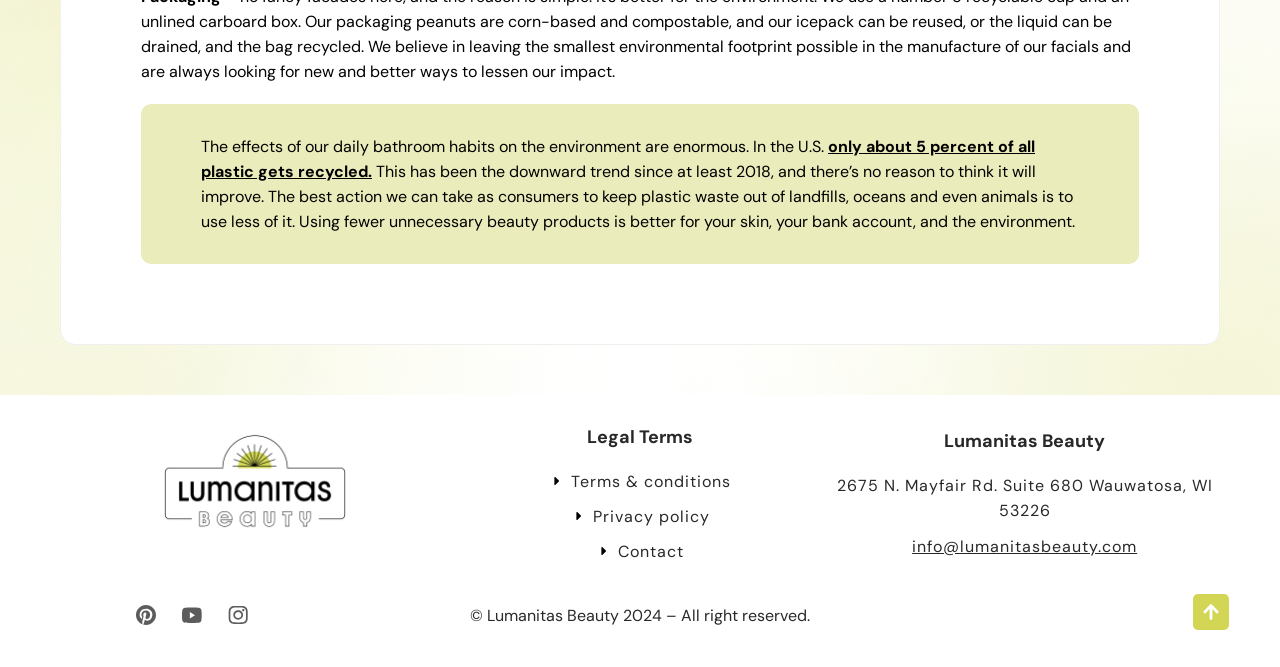What is the main topic of this webpage?
Please provide a detailed and comprehensive answer to the question.

Based on the static text elements, it appears that the webpage is discussing the environmental impact of our daily habits, specifically in the context of bathroom habits and plastic waste.